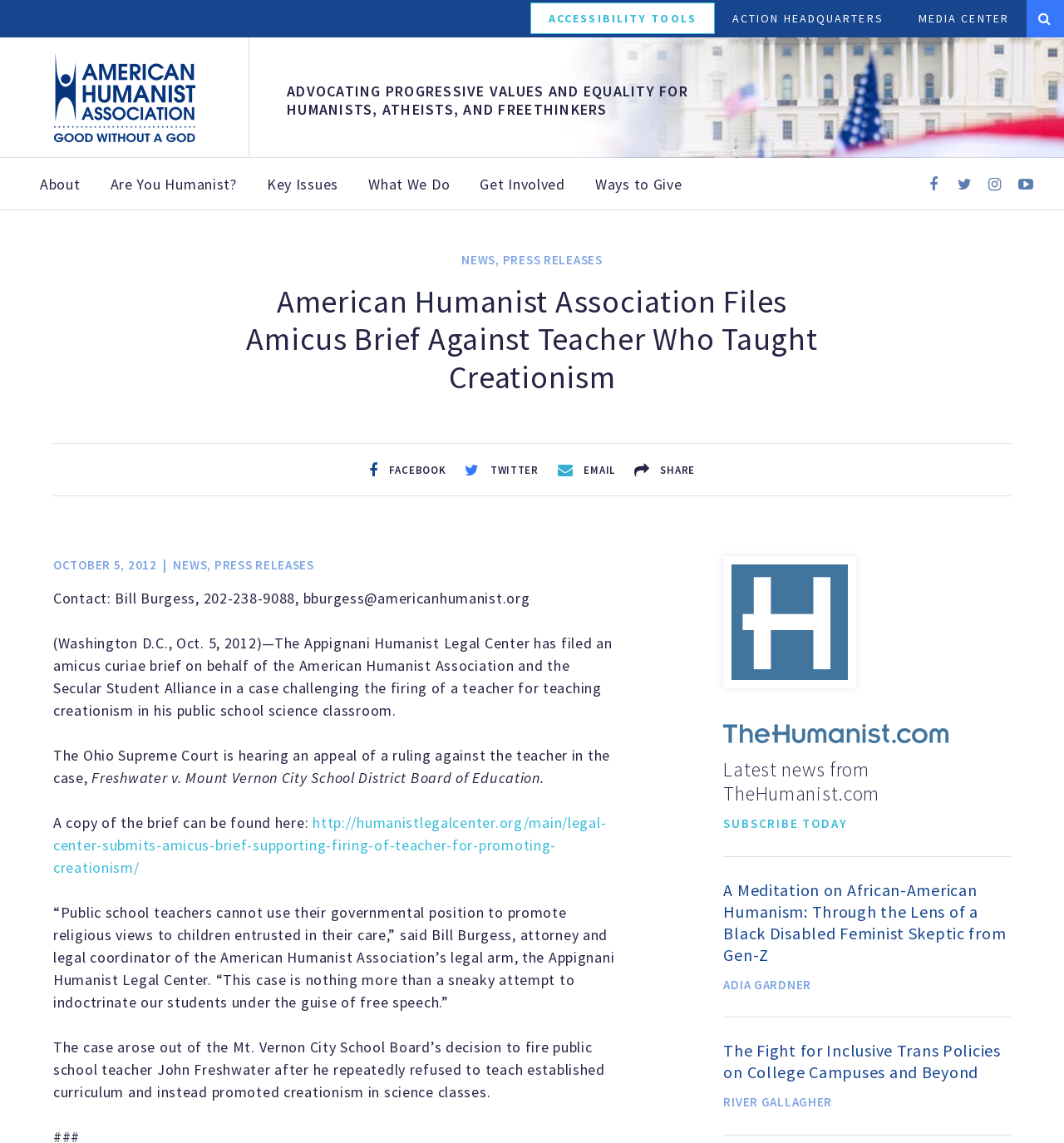Determine the coordinates of the bounding box that should be clicked to complete the instruction: "Search for something". The coordinates should be represented by four float numbers between 0 and 1: [left, top, right, bottom].

[0.024, 0.253, 0.247, 0.302]